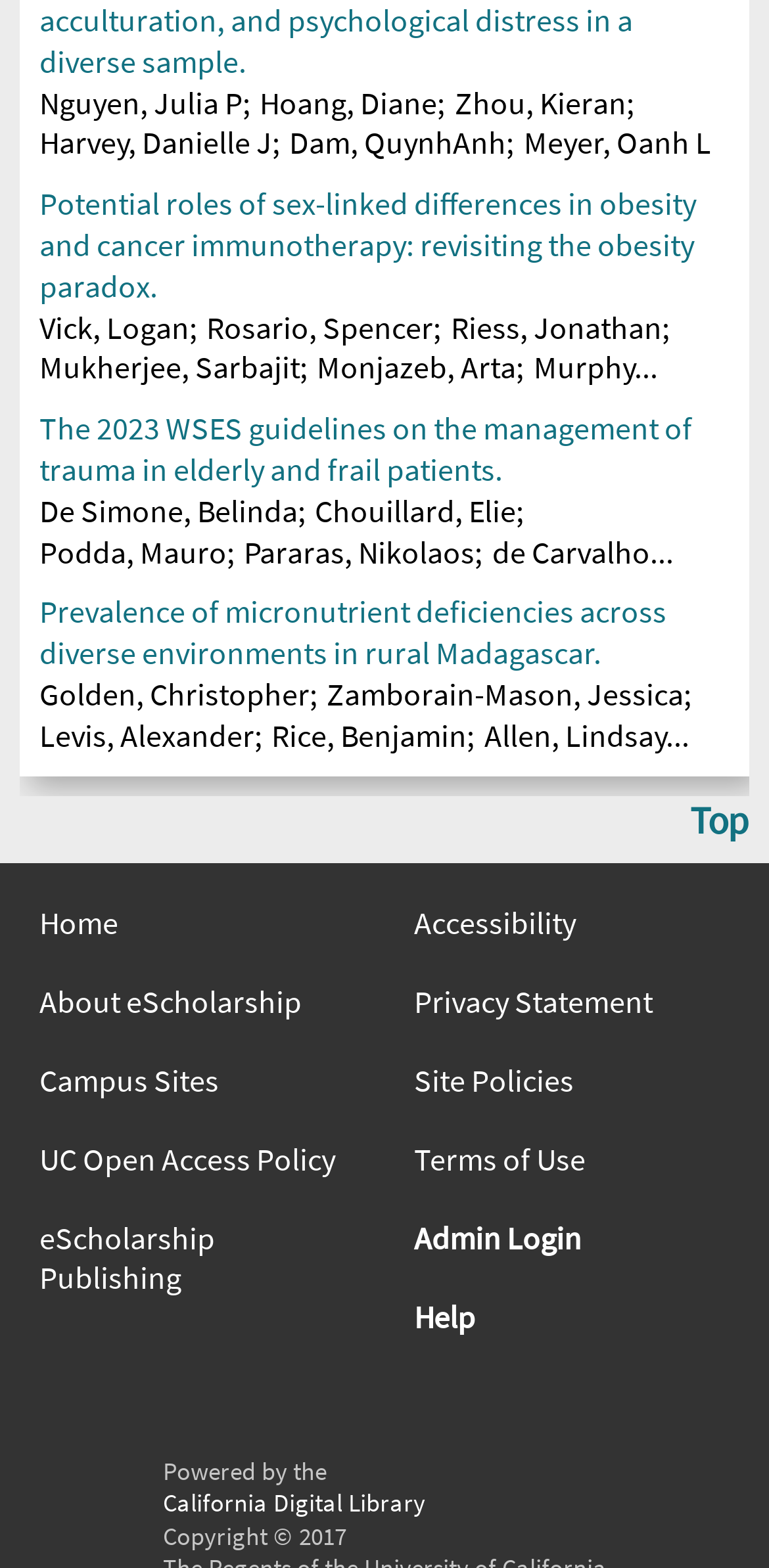Could you specify the bounding box coordinates for the clickable section to complete the following instruction: "Get help"?

[0.538, 0.826, 0.949, 0.852]